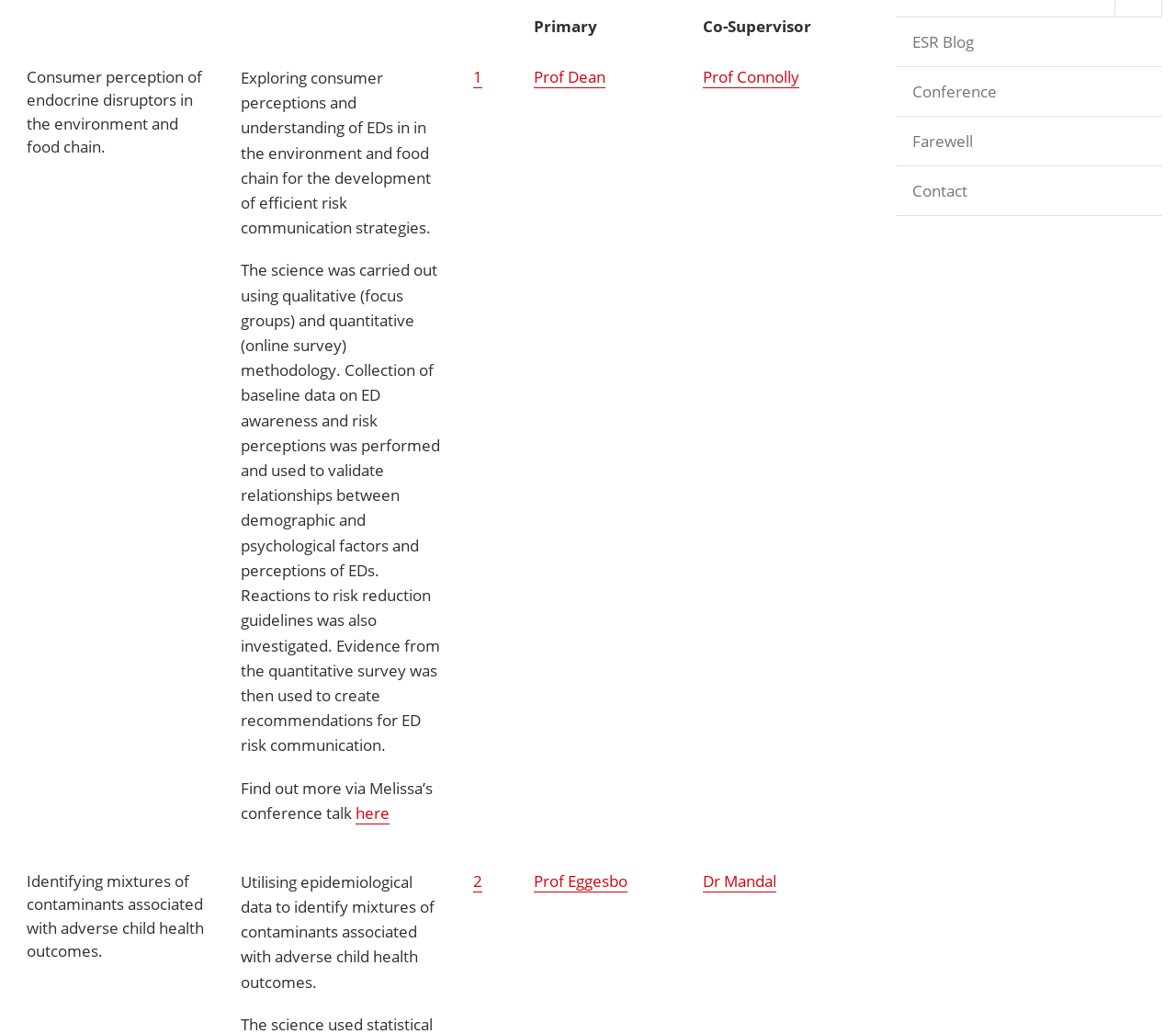Please determine the bounding box coordinates, formatted as (top-left x, top-left y, bottom-right x, bottom-right y), with all values as floating point numbers between 0 and 1. Identify the bounding box of the region described as: Dr Mandal

[0.598, 0.842, 0.661, 0.863]